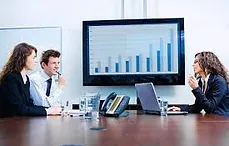Present a detailed portrayal of the image.

The image captures a business meeting scene featuring three professionals engaged in a discussion around a conference table. On the table, there are clear glasses of water, a phone, and a laptop, indicating a formal business setting. A large screen in the background displays a bar graph with ascending values, suggesting a focus on performance metrics or financial analysis. The individuals, dressed in smart attire, appear to be assessing information collaboratively, reflecting a commitment to teamwork and strategy within Rosenberg Stanmore and Castle, a firm dedicated to quality service in accounting and compliance. This visual representation emphasizes the firm’s focus on helping clients navigate accounting and tax needs effectively.